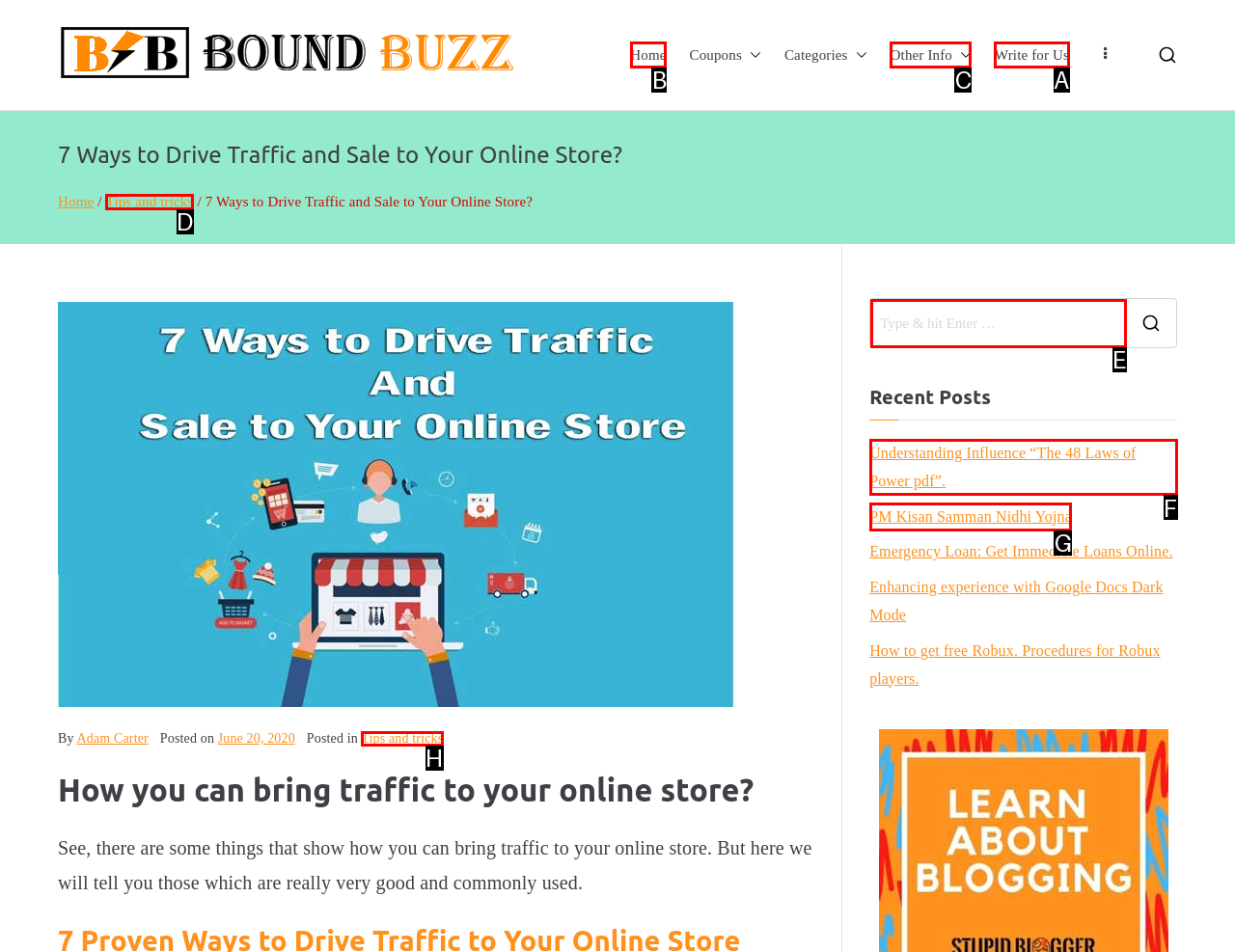Identify which HTML element to click to fulfill the following task: Write for Us. Provide your response using the letter of the correct choice.

A